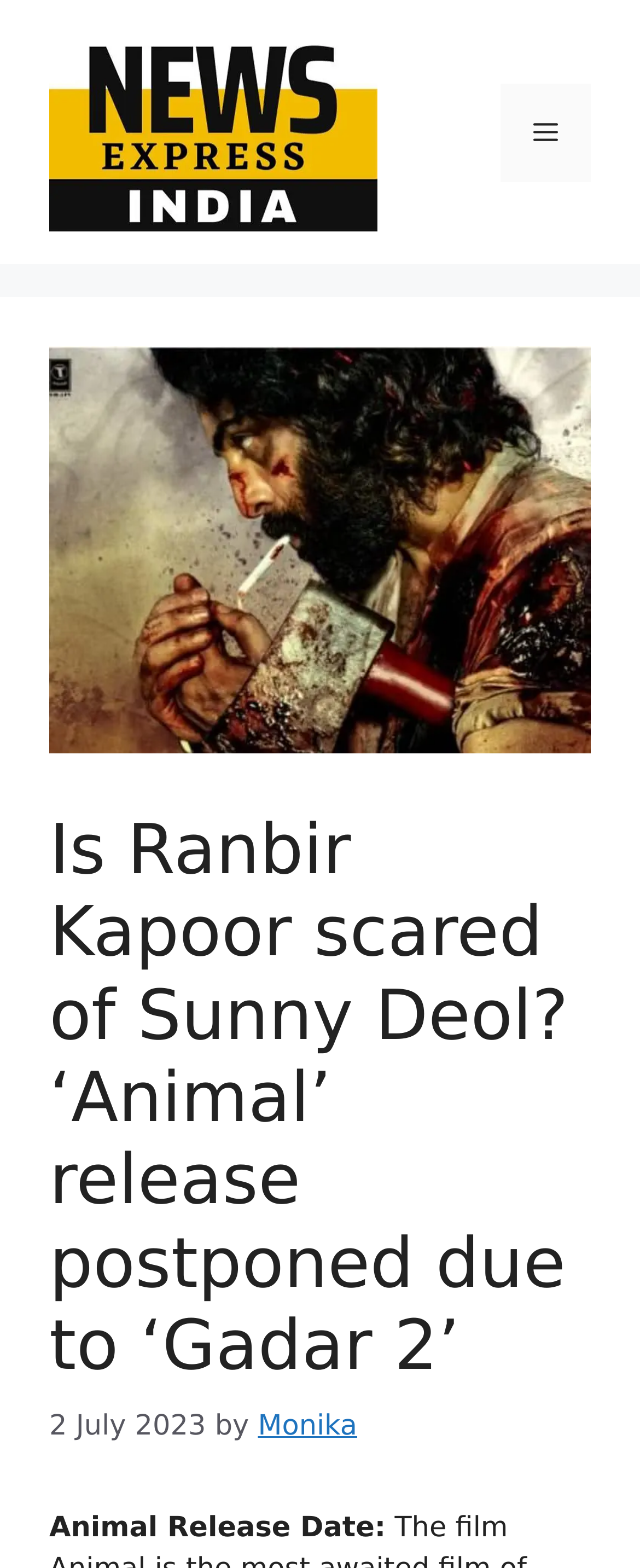When was the article published?
Answer the question in a detailed and comprehensive manner.

I found the answer by looking at the time element below the main heading, which displays the date '2 July 2023'.